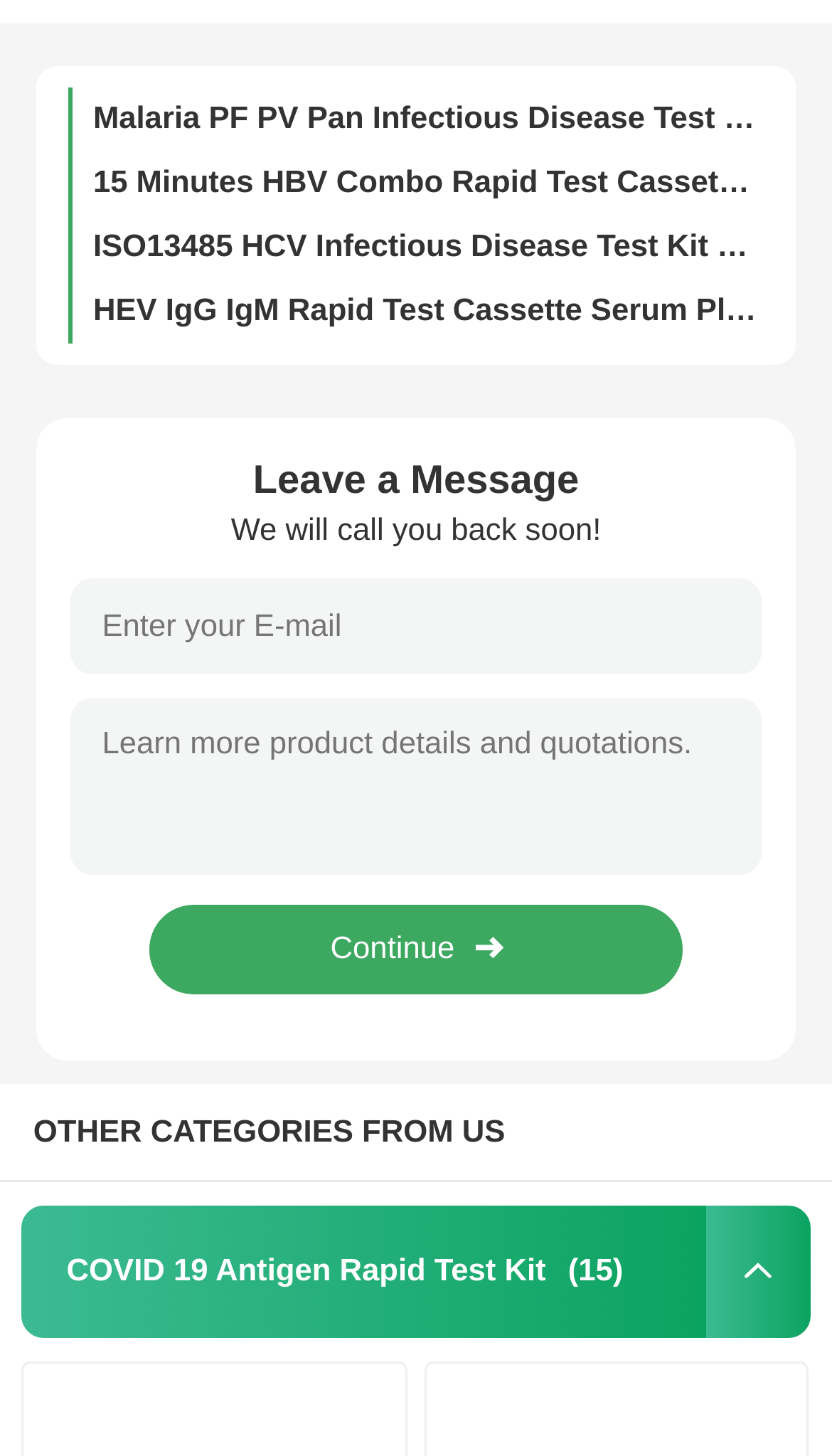Provide a thorough and detailed response to the question by examining the image: 
What is the button below the textbox with the label 'Learn more product details and quotations.'?

The button below the textbox with the label 'Learn more product details and quotations.' is located at the middle of the page with a bounding box coordinate of [0.397, 0.641, 0.546, 0.665]. The button's text is 'Continue', which suggests that it allows users to proceed to the next step after inputting their information.